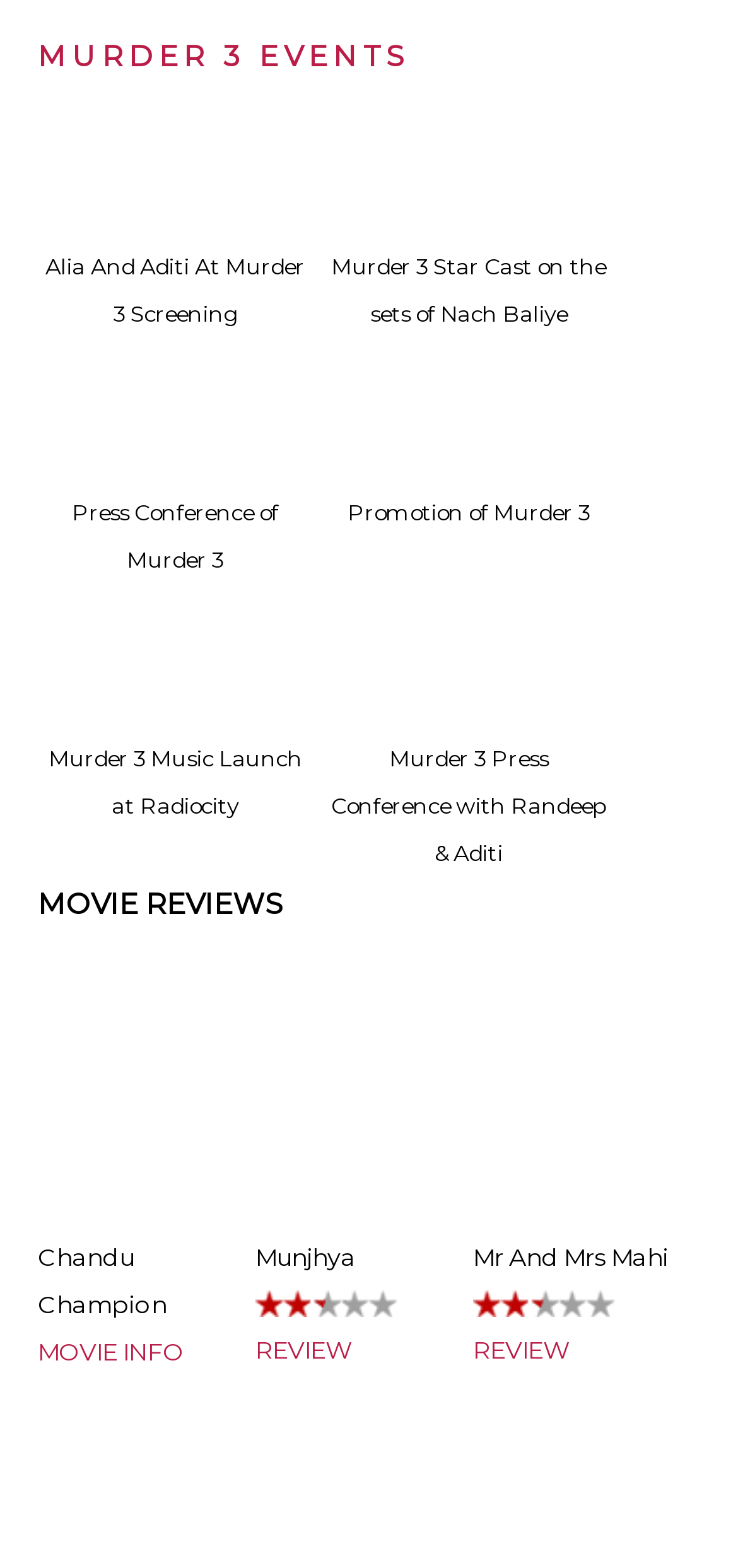How many links are there in the 'MURDER 3 EVENTS' section?
Answer the question with a single word or phrase, referring to the image.

6